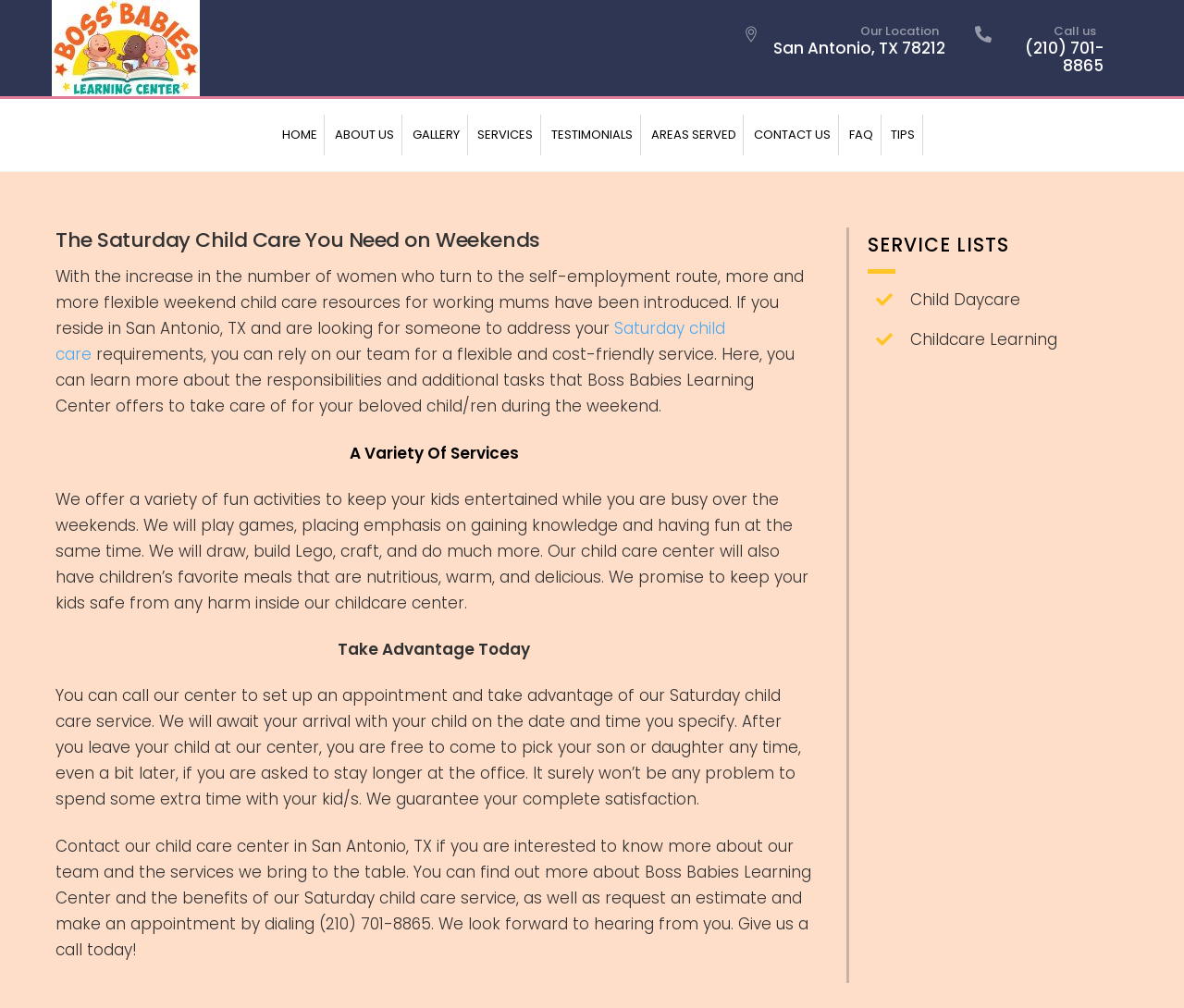Identify the bounding box coordinates for the element that needs to be clicked to fulfill this instruction: "Call the phone number". Provide the coordinates in the format of four float numbers between 0 and 1: [left, top, right, bottom].

[0.819, 0.021, 0.94, 0.074]